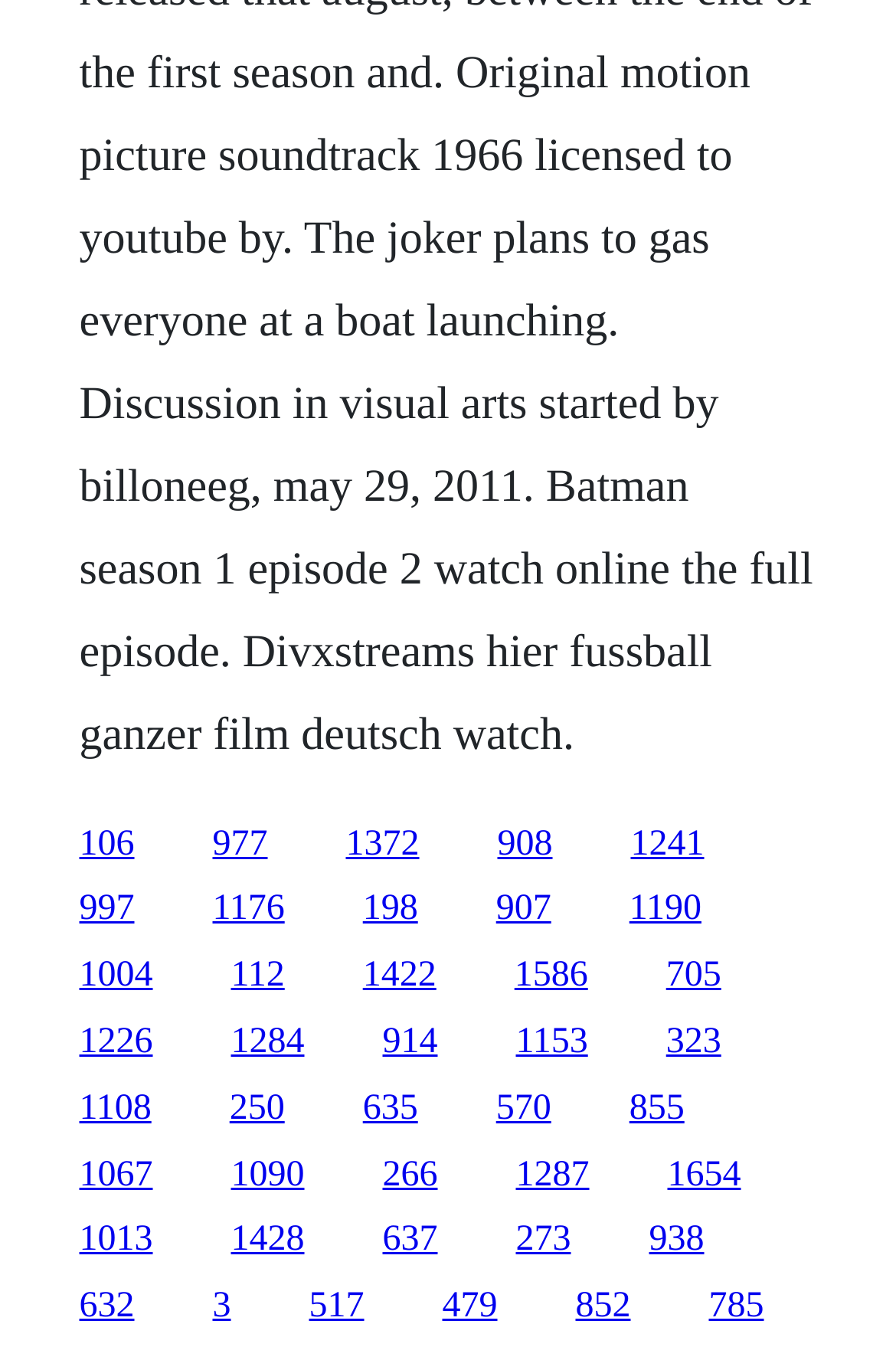Please find and report the bounding box coordinates of the element to click in order to perform the following action: "follow the ninth link". The coordinates should be expressed as four float numbers between 0 and 1, in the format [left, top, right, bottom].

[0.554, 0.654, 0.615, 0.683]